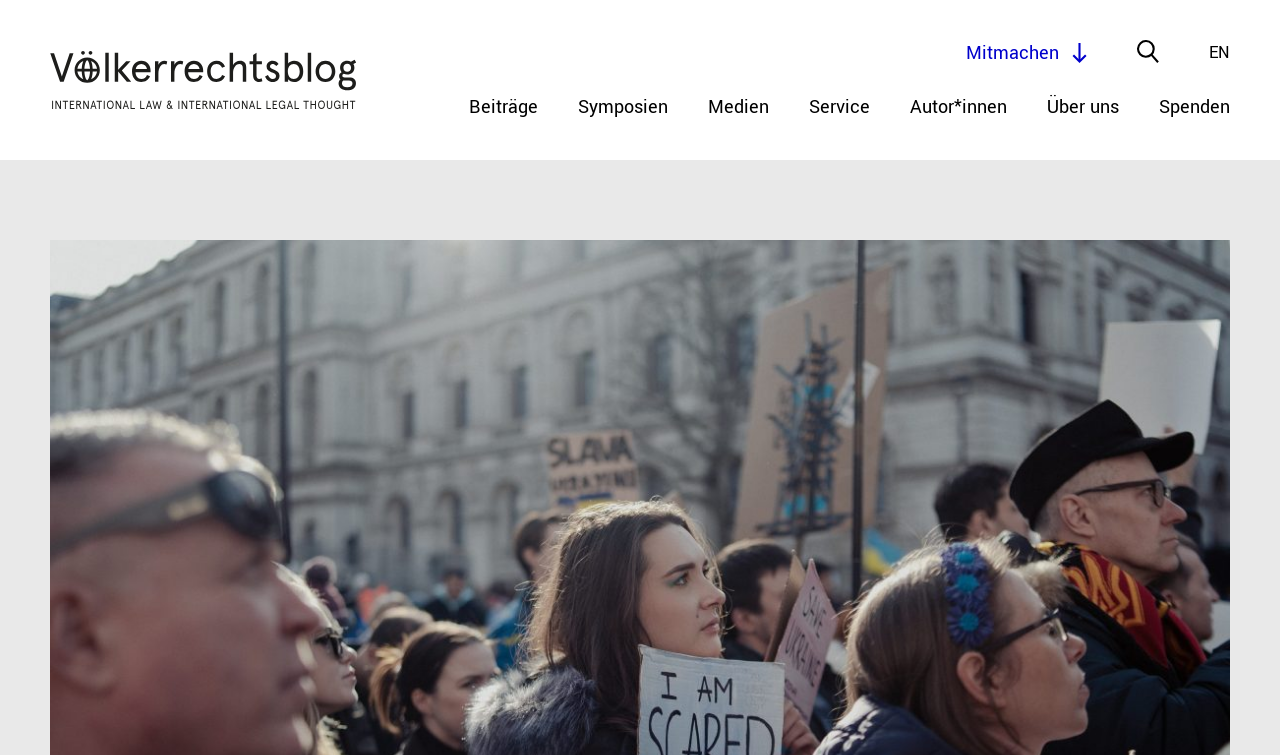Mark the bounding box of the element that matches the following description: "2".

None